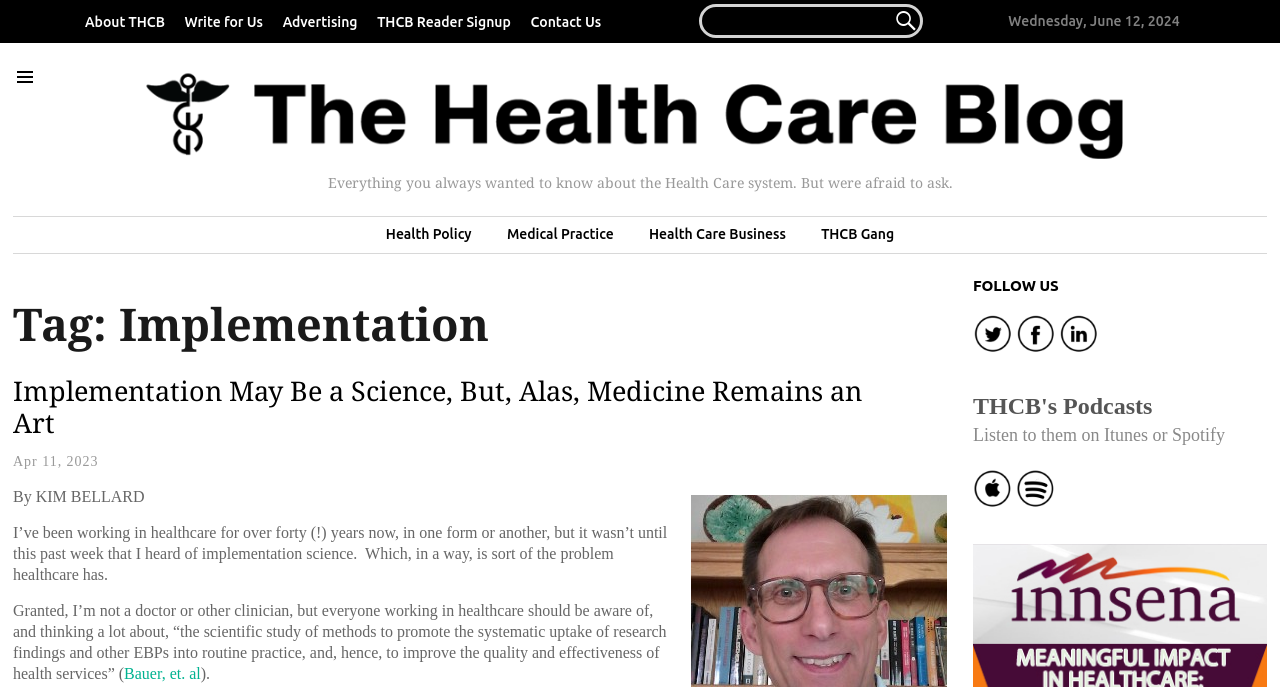Find the bounding box coordinates of the element I should click to carry out the following instruction: "Search for a topic".

[0.479, 0.006, 0.721, 0.055]